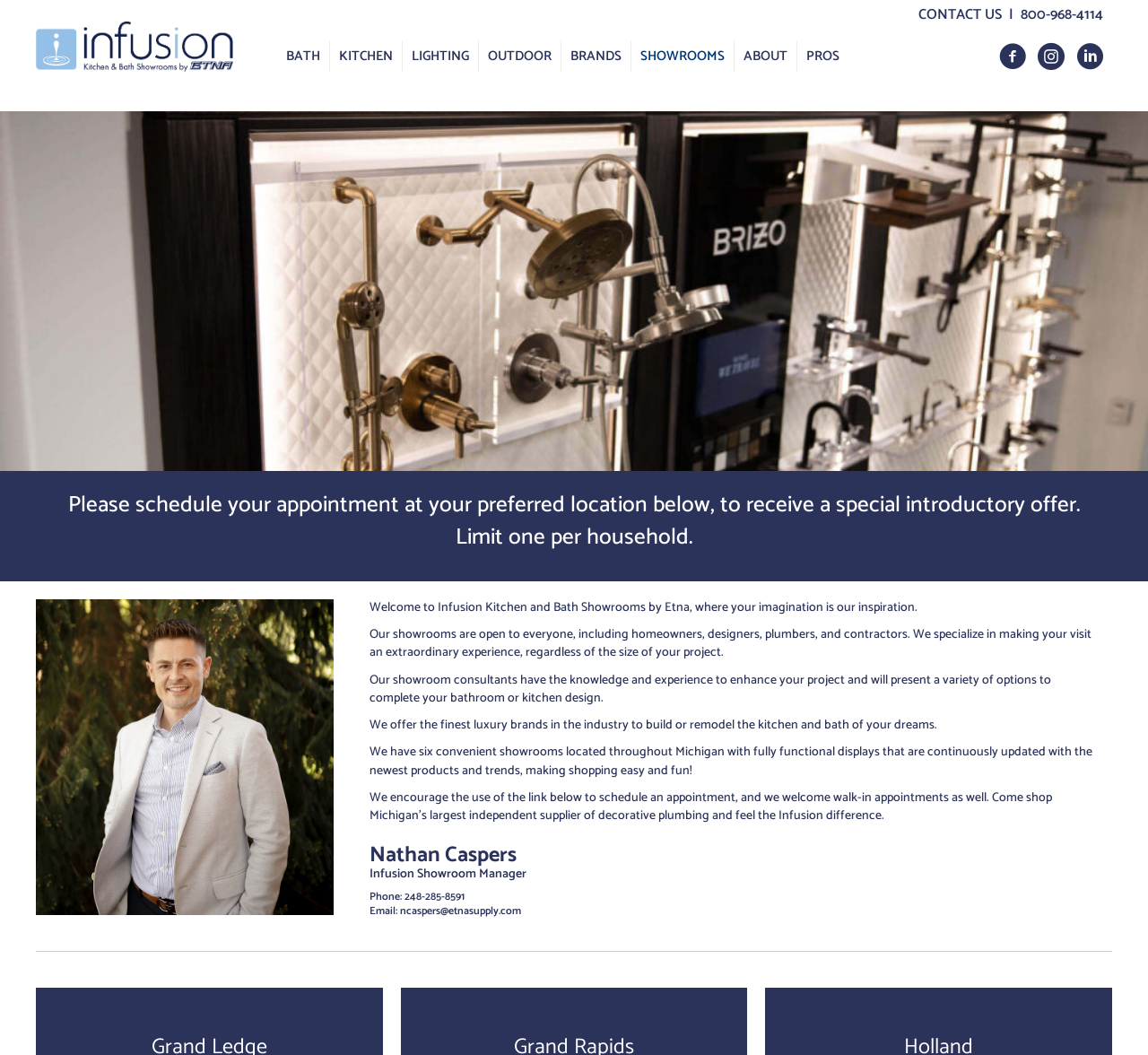Identify the bounding box coordinates of the part that should be clicked to carry out this instruction: "Schedule an appointment".

[0.059, 0.461, 0.941, 0.528]